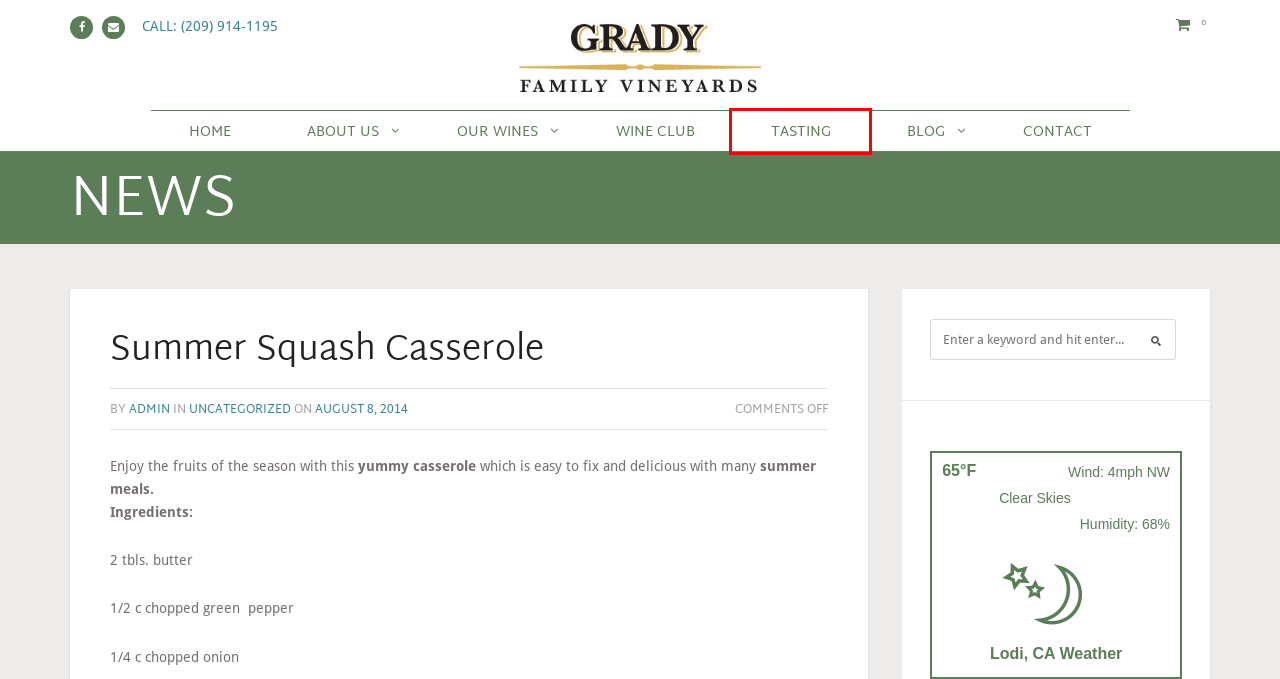You are provided with a screenshot of a webpage that includes a red rectangle bounding box. Please choose the most appropriate webpage description that matches the new webpage after clicking the element within the red bounding box. Here are the candidates:
A. Tasting – GradyWine.com
B. admin – GradyWine.com
C. Cart – GradyWine.com
D. Uncategorized – GradyWine.com
E. About Us – GradyWine.com
F. Products – GradyWine.com
G. Blog – GradyWine.com
H. Contact – GradyWine.com

A